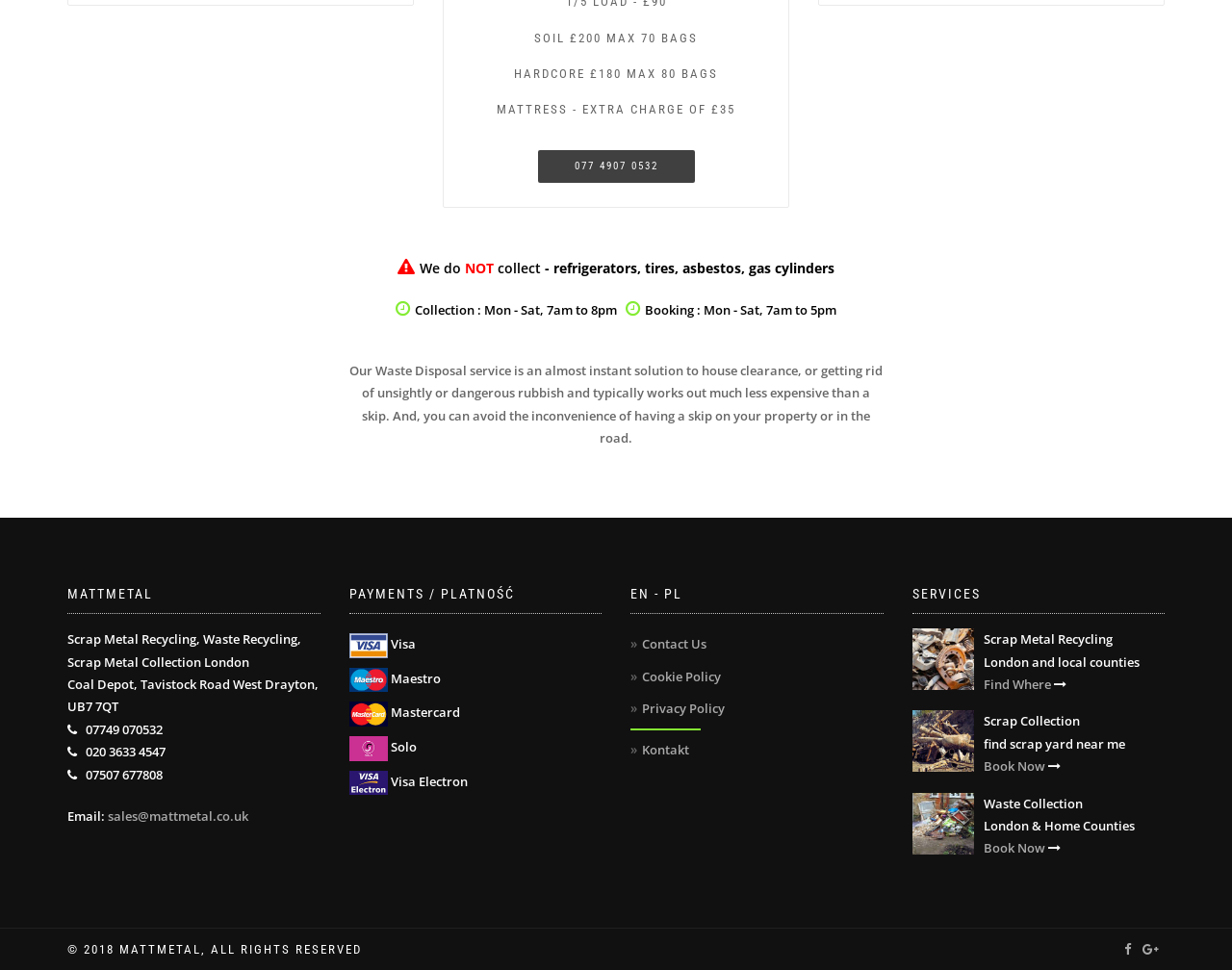Provide a brief response to the question below using one word or phrase:
What is the extra charge for mattress collection?

£35